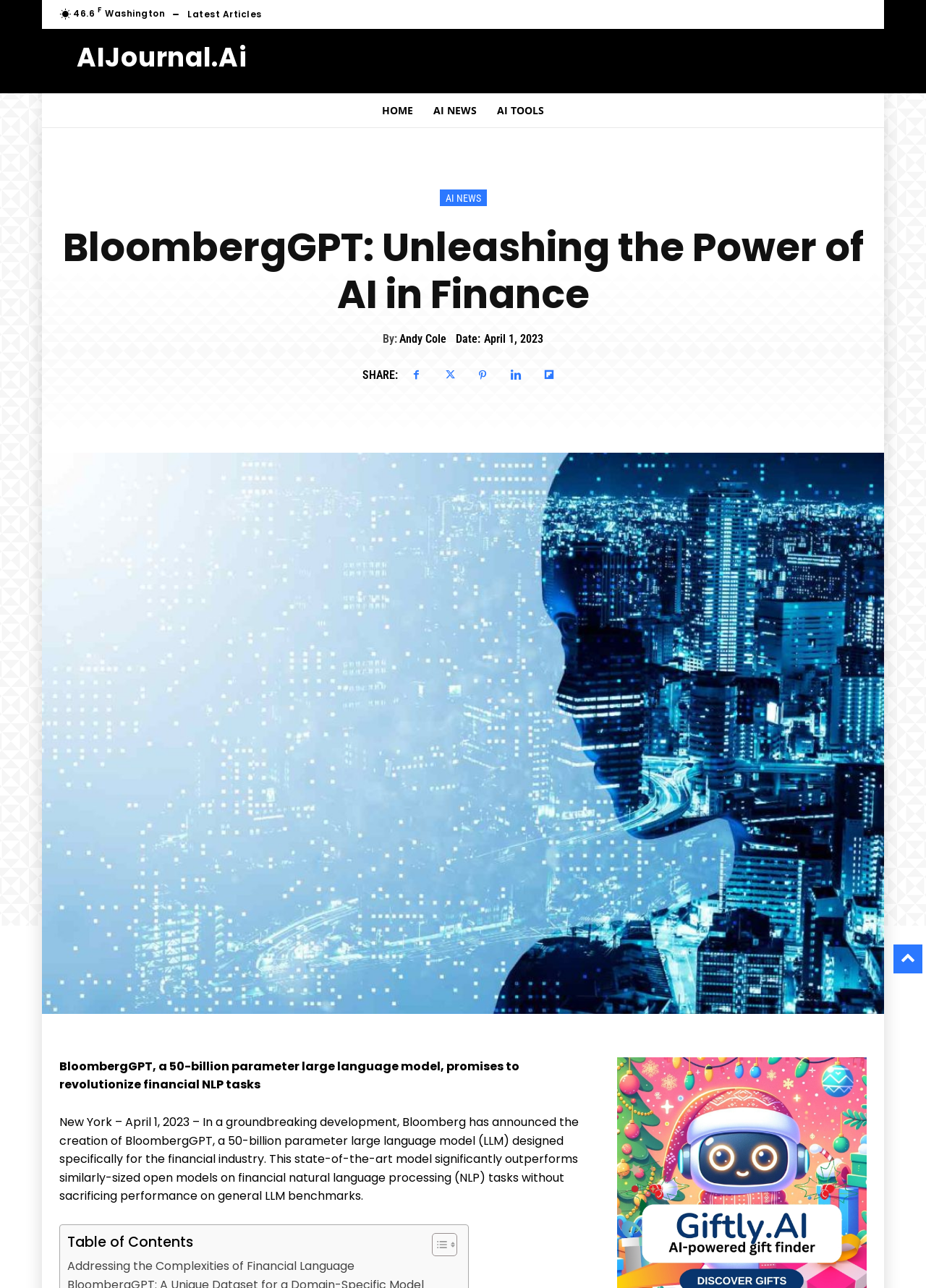Who is the author of the article?
Give a one-word or short-phrase answer derived from the screenshot.

Andy Cole